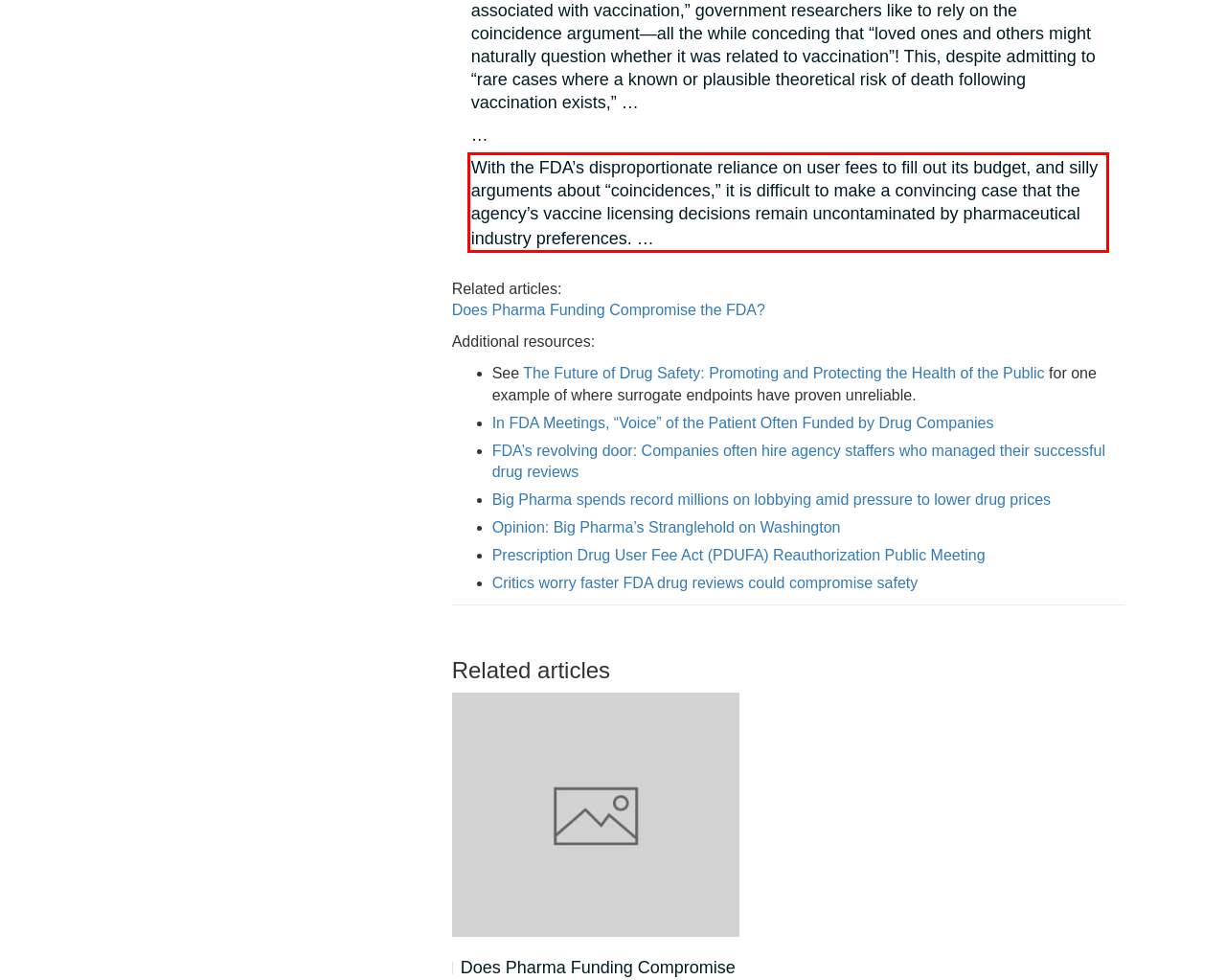You are given a webpage screenshot with a red bounding box around a UI element. Extract and generate the text inside this red bounding box.

With the FDA’s disproportionate reliance on user fees to fill out its budget, and silly arguments about “coincidences,” it is difficult to make a convincing case that the agency’s vaccine licensing decisions remain uncontaminated by pharmaceutical industry preferences. …